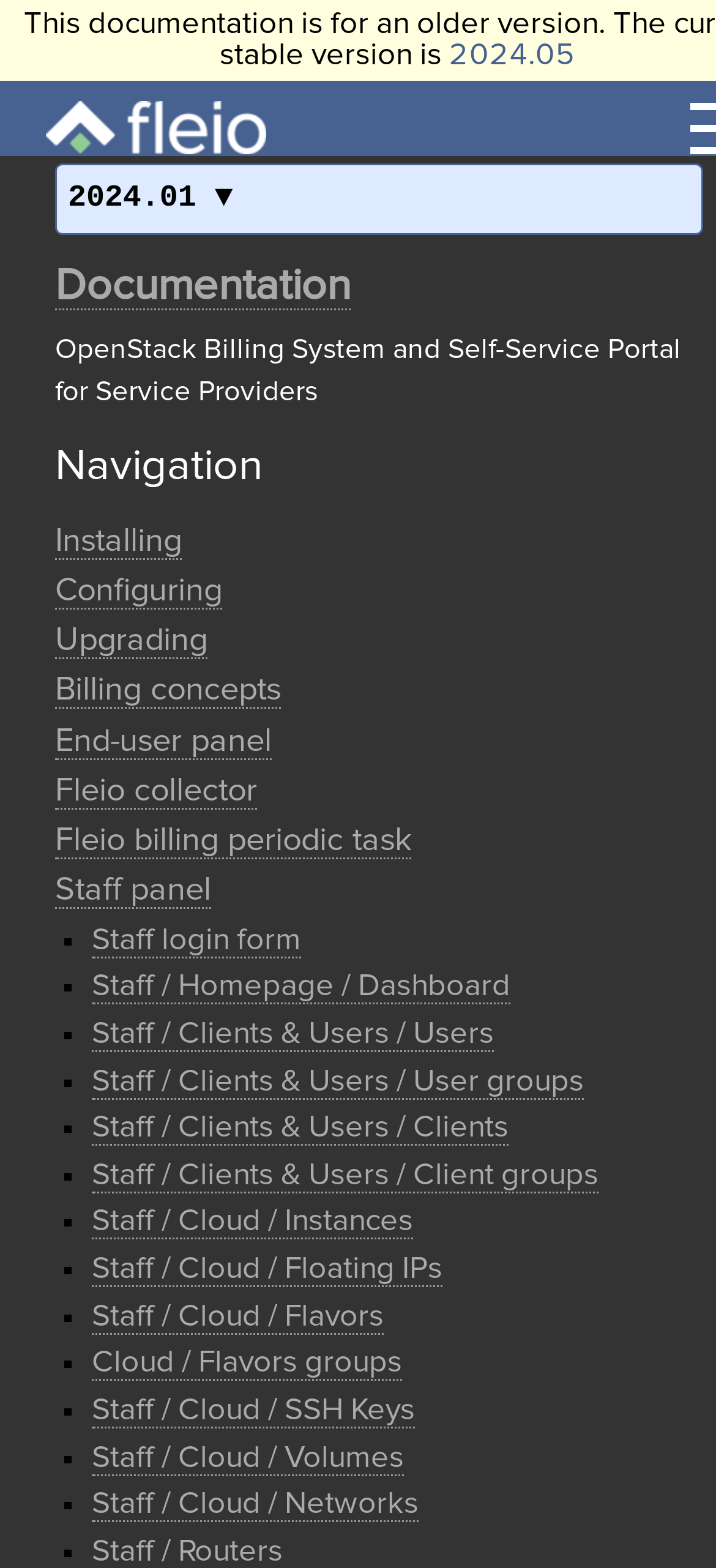Examine the image and give a thorough answer to the following question:
What is the Fleio version selected for documentation?

I found the answer by looking at the 'Select Fleio version for documentation' dropdown menu, which has '2024.01' as the currently selected option.